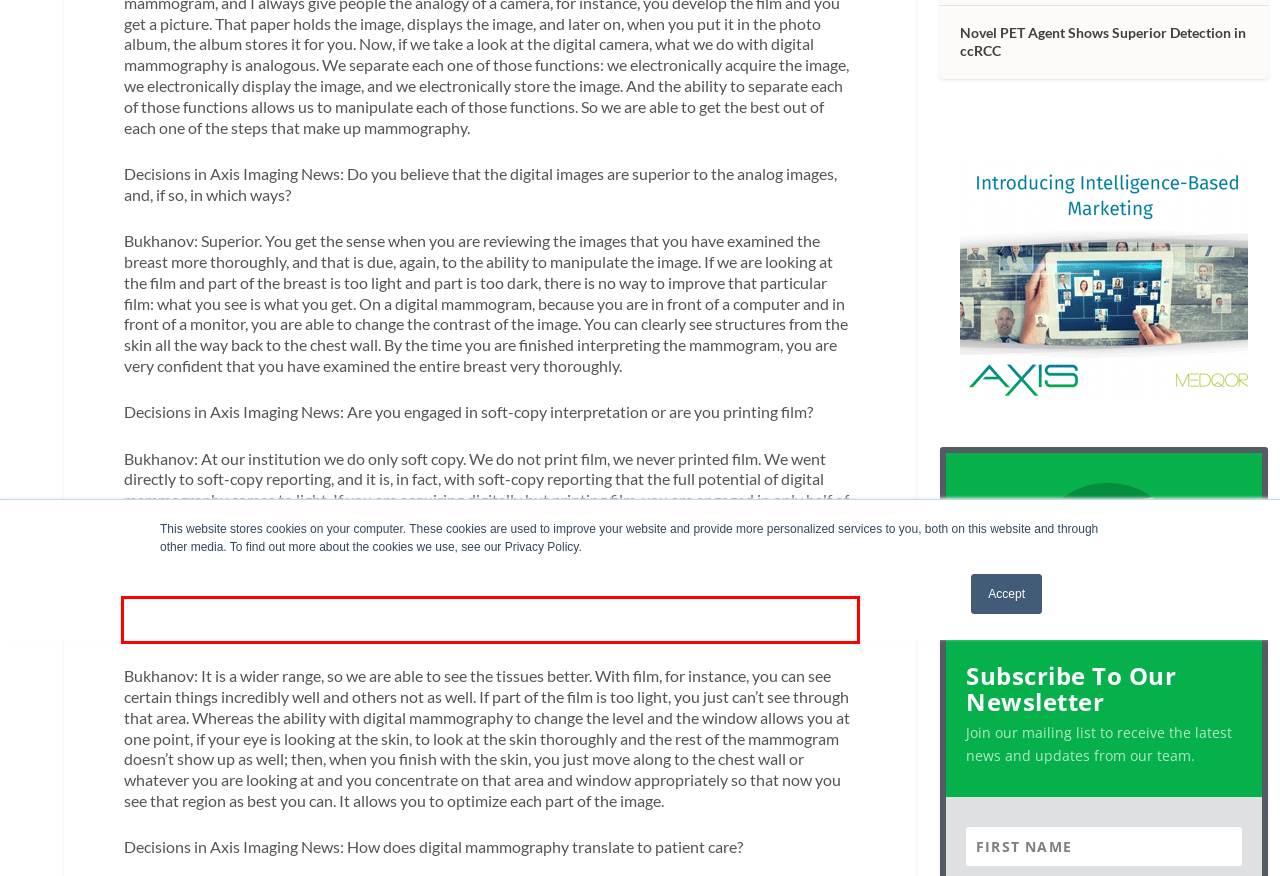You are presented with a screenshot containing a red rectangle. Extract the text found inside this red bounding box.

Decisions in Axis Imaging News: What does the digital image offer with respect to latitude in interpretive techniques that the analog image does not?